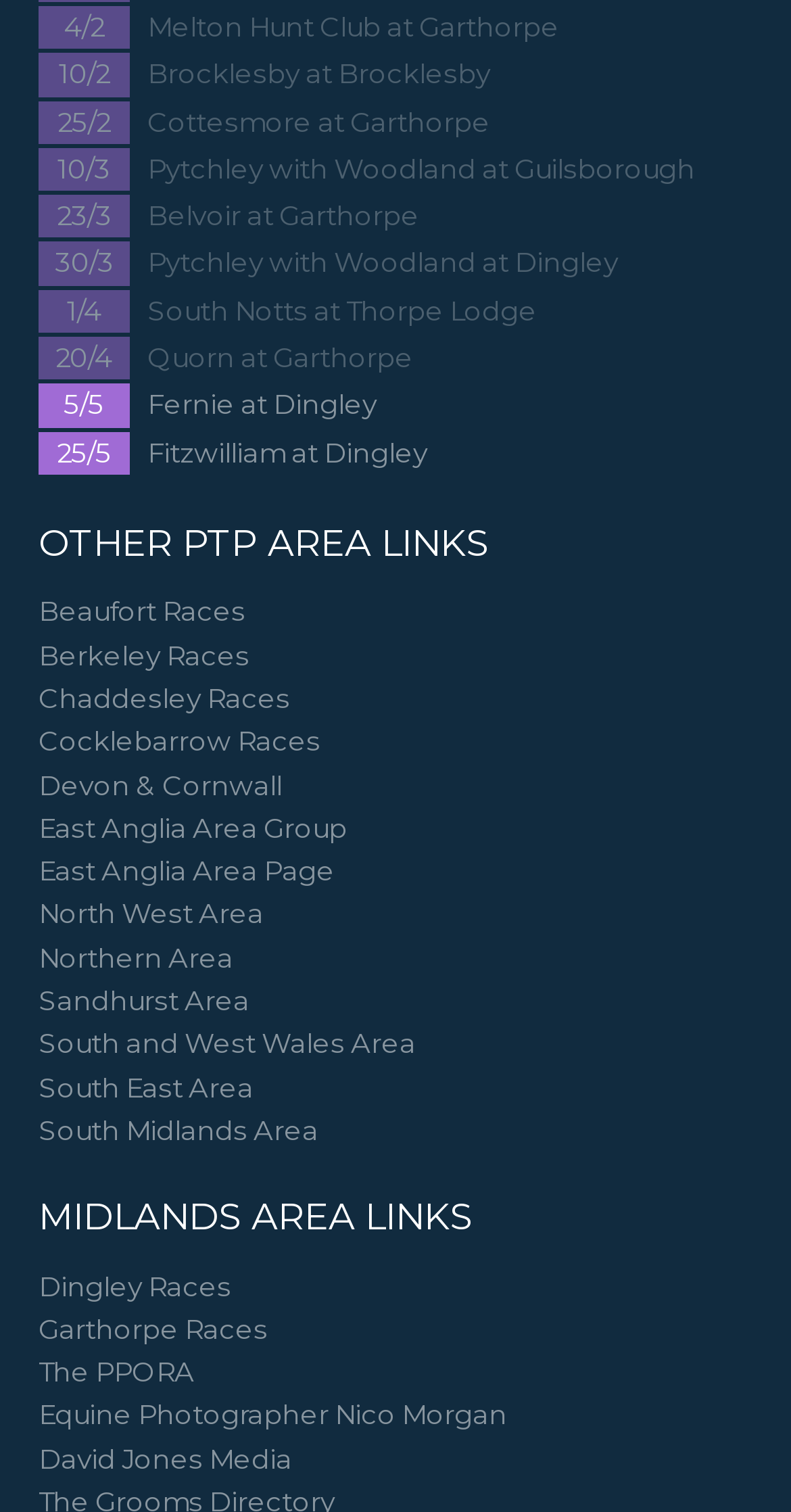Identify the bounding box coordinates of the clickable region necessary to fulfill the following instruction: "Click on Melton Hunt Club at Garthorpe". The bounding box coordinates should be four float numbers between 0 and 1, i.e., [left, top, right, bottom].

[0.187, 0.004, 0.707, 0.032]